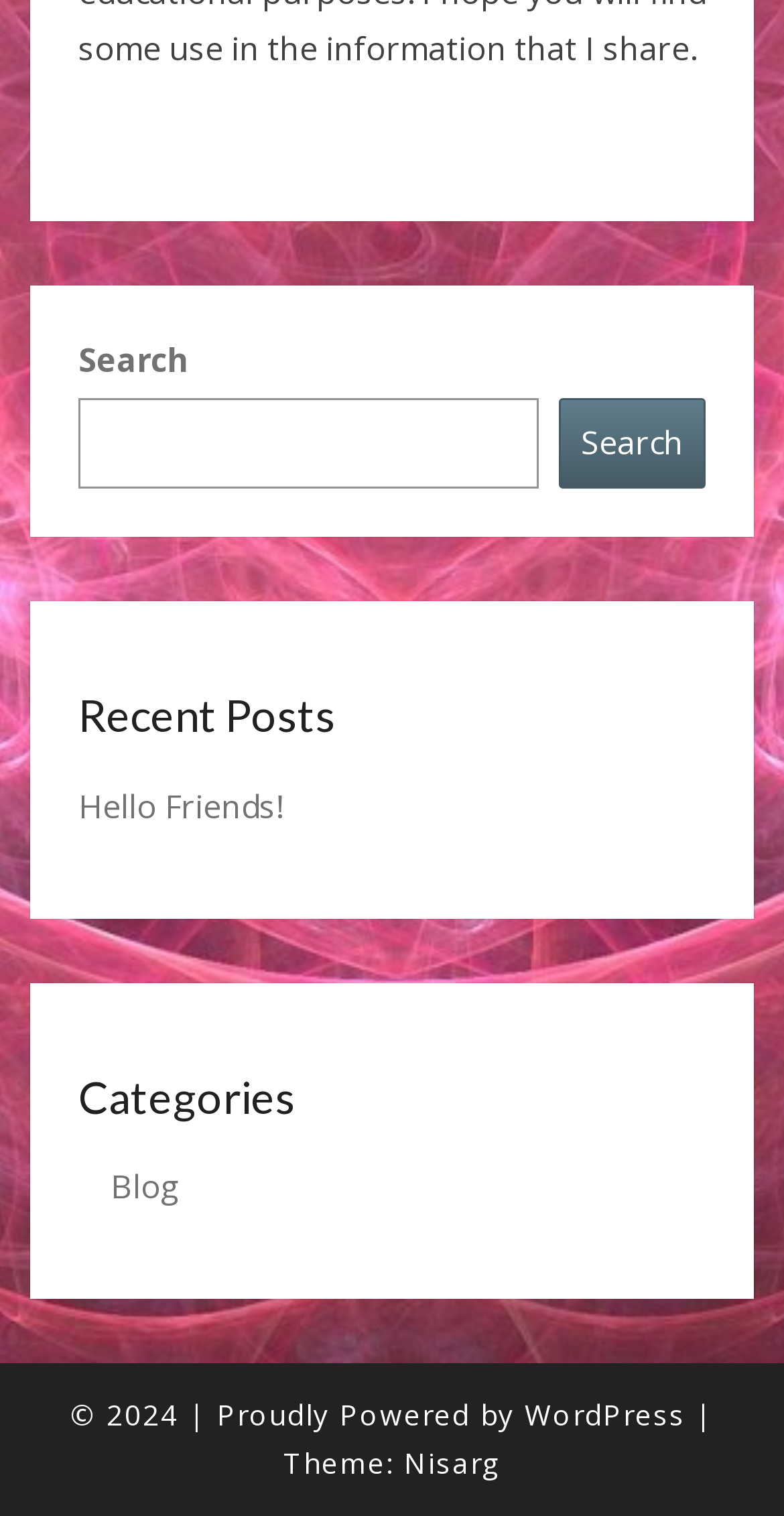Please answer the following question using a single word or phrase: 
What is the platform that powers this website?

WordPress